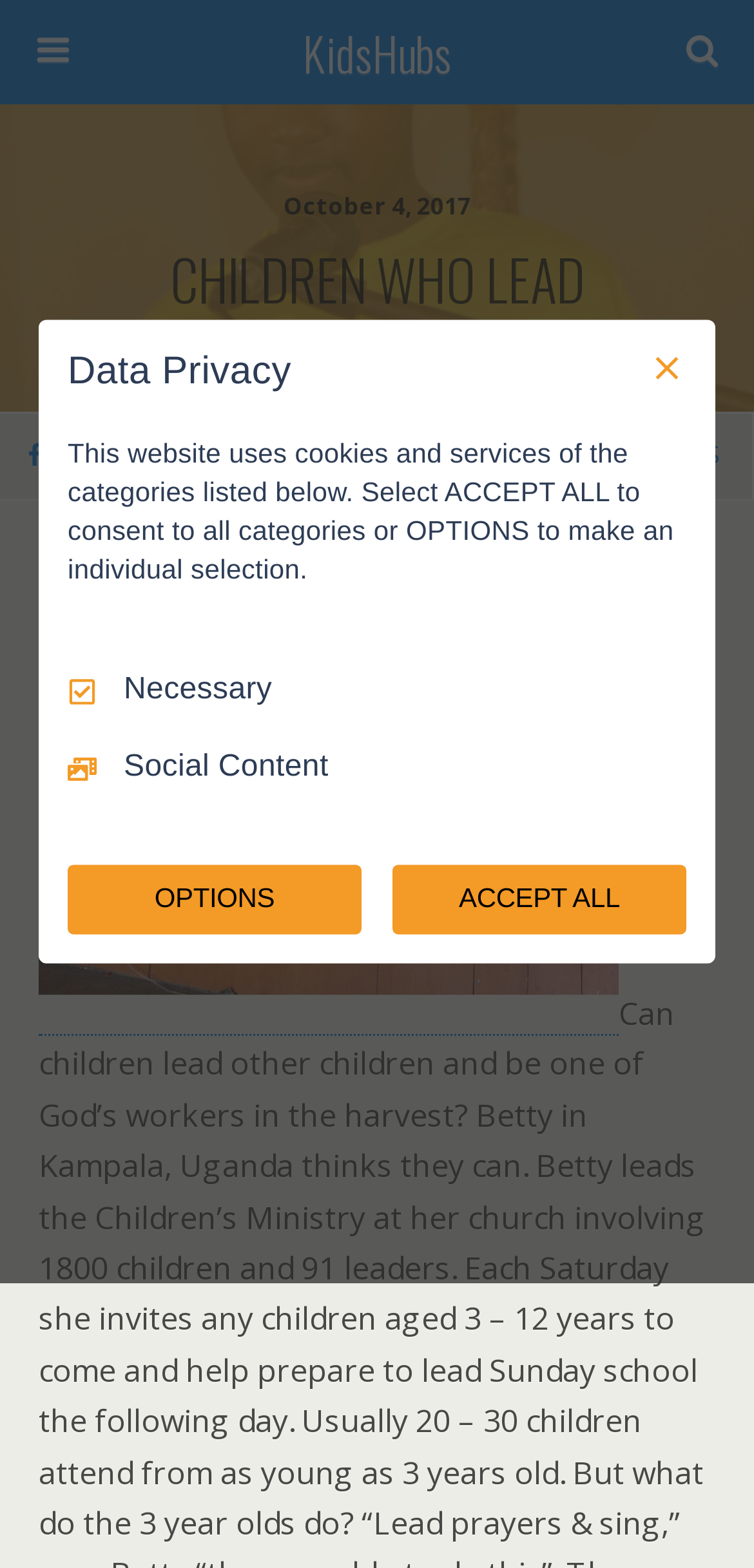Please find the main title text of this webpage.

CHILDREN WHO LEAD